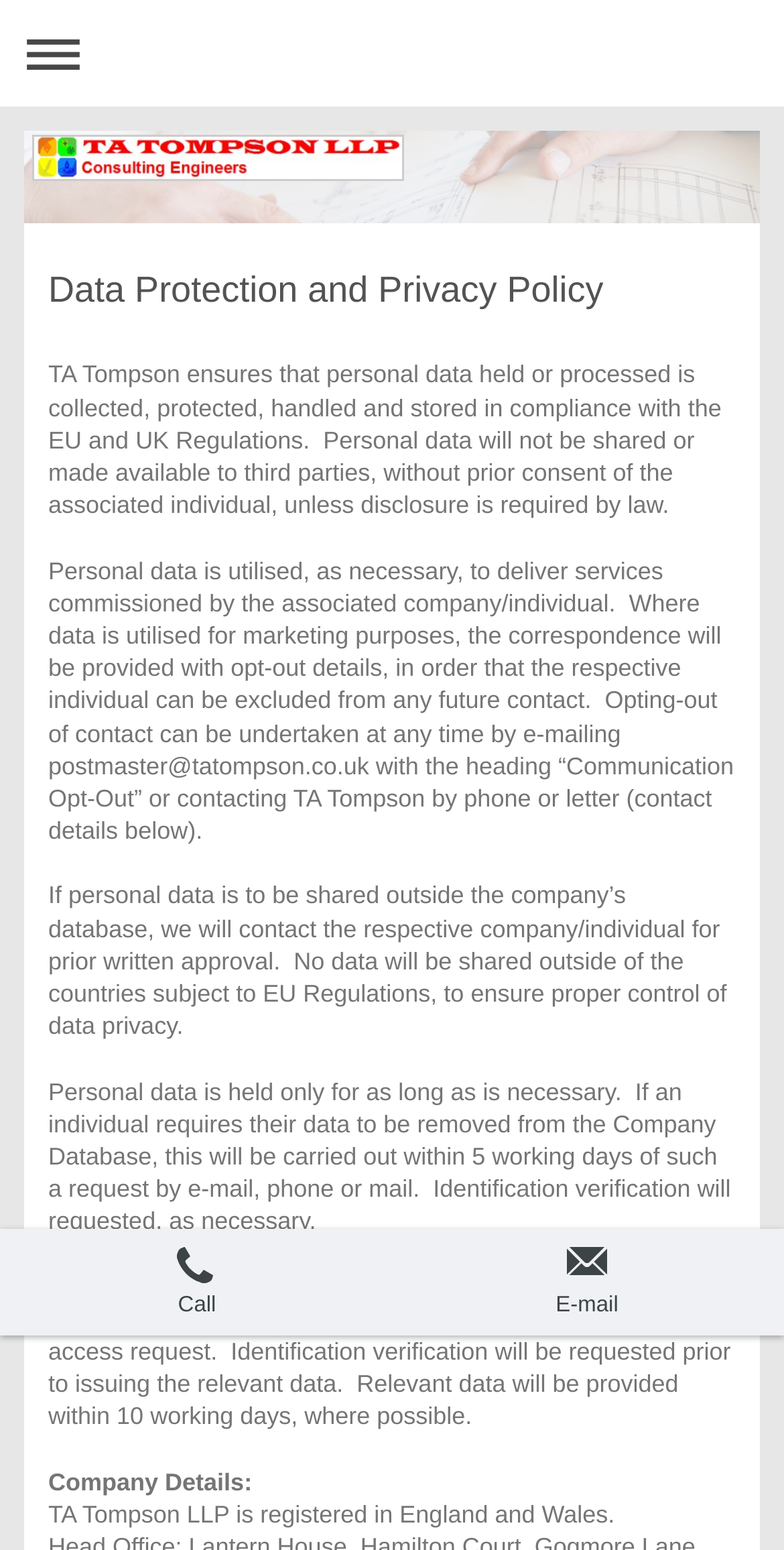Create an elaborate caption that covers all aspects of the webpage.

This webpage is about the Data Protection and Privacy Policy of T A Tompson. At the top left corner, there is a navigation link to expand or collapse the navigation menu. Below it, there is a heading that displays the title of the page. 

The main content of the page is divided into several paragraphs, which are positioned from top to bottom on the left side of the page. The first paragraph explains that T A Tompson ensures personal data is collected, protected, and stored in compliance with EU and UK regulations. The second paragraph describes how personal data is utilized to deliver services and for marketing purposes, with an option to opt-out of contact. 

The third paragraph states that personal data will not be shared outside the company's database without prior written approval, and it will only be shared within countries subject to EU regulations. The fourth paragraph explains that personal data is held only for as long as necessary and can be removed from the company database upon request. 

The fifth paragraph describes the process of requesting data, which requires a written request and a £10 fee, and the relevant data will be provided within 10 working days. 

At the bottom of the page, there is a section titled "Company Details" which provides information about T A Tompson LLP being registered in England and Wales. Below this section, there is a table with two columns, containing contact information, including a "Call" link with a phone icon and an "E-mail" link with an envelope icon.